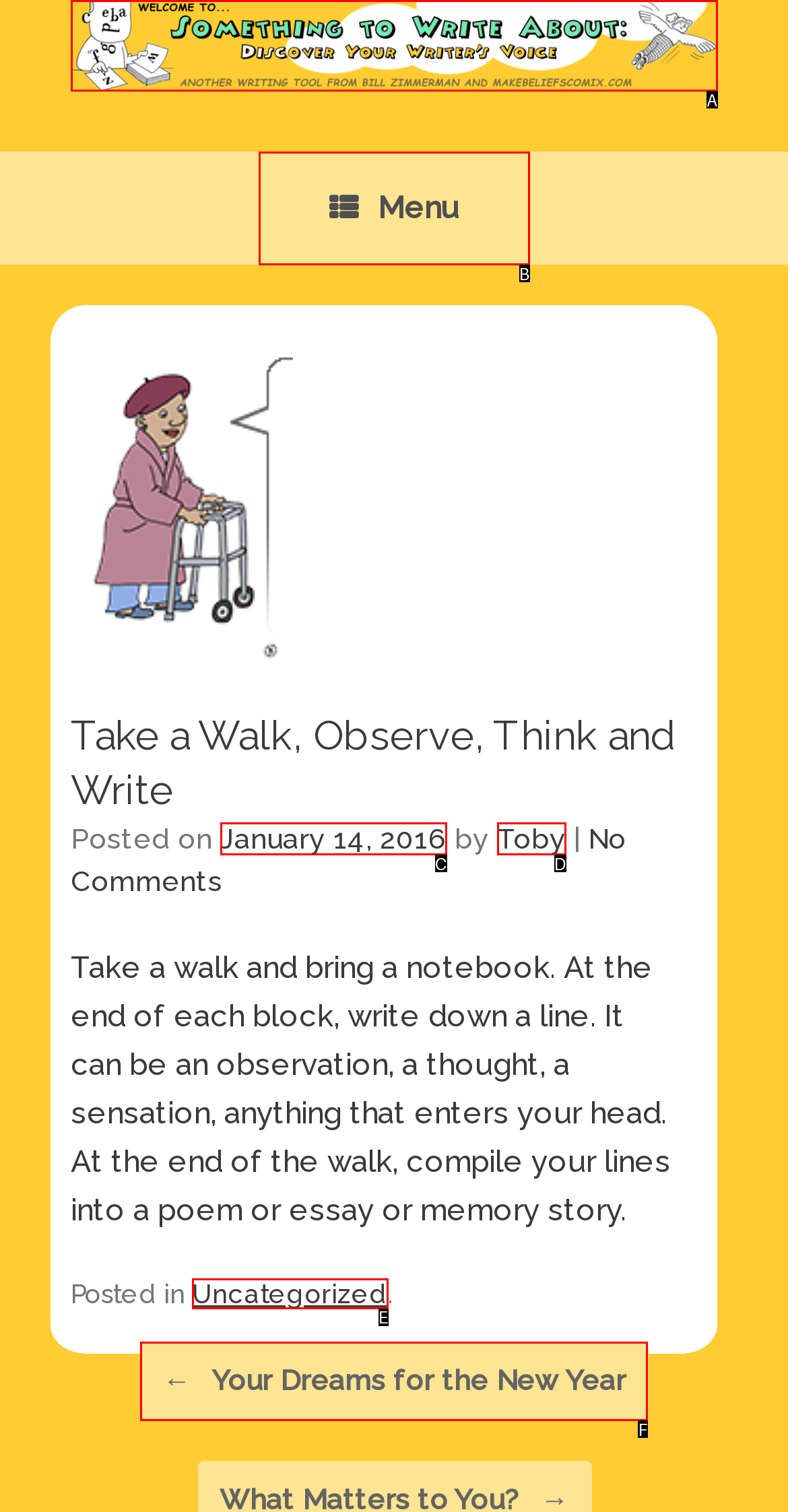Given the description: Toby, identify the matching option. Answer with the corresponding letter.

D